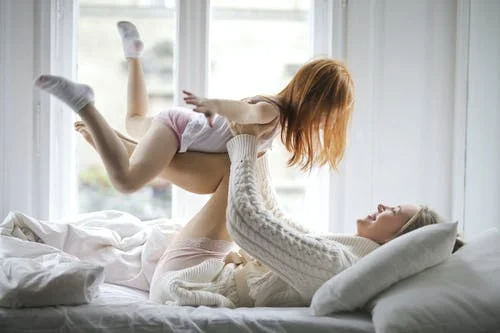What color is the child's hair?
Kindly give a detailed and elaborate answer to the question.

The caption describes the child as having bright red hair, which is a distinctive feature mentioned in the description of the playful scene.